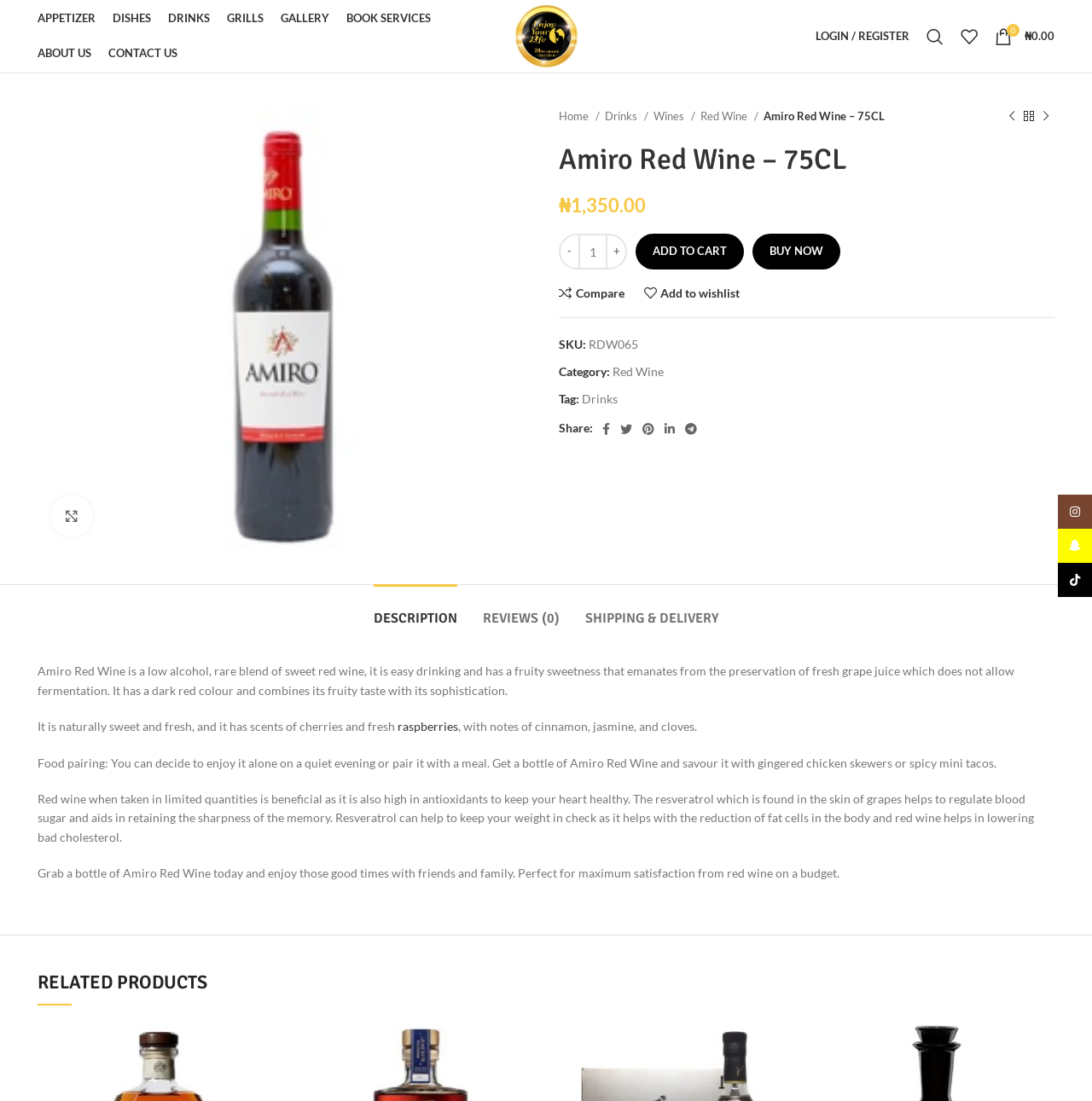Carefully examine the image and provide an in-depth answer to the question: How many tabs are available in the product description section?

The number of tabs available in the product description section can be determined by counting the individual tabs listed. These tabs include 'DESCRIPTION', 'REVIEWS (0)', and 'SHIPPING & DELIVERY', for a total of 3 tabs.